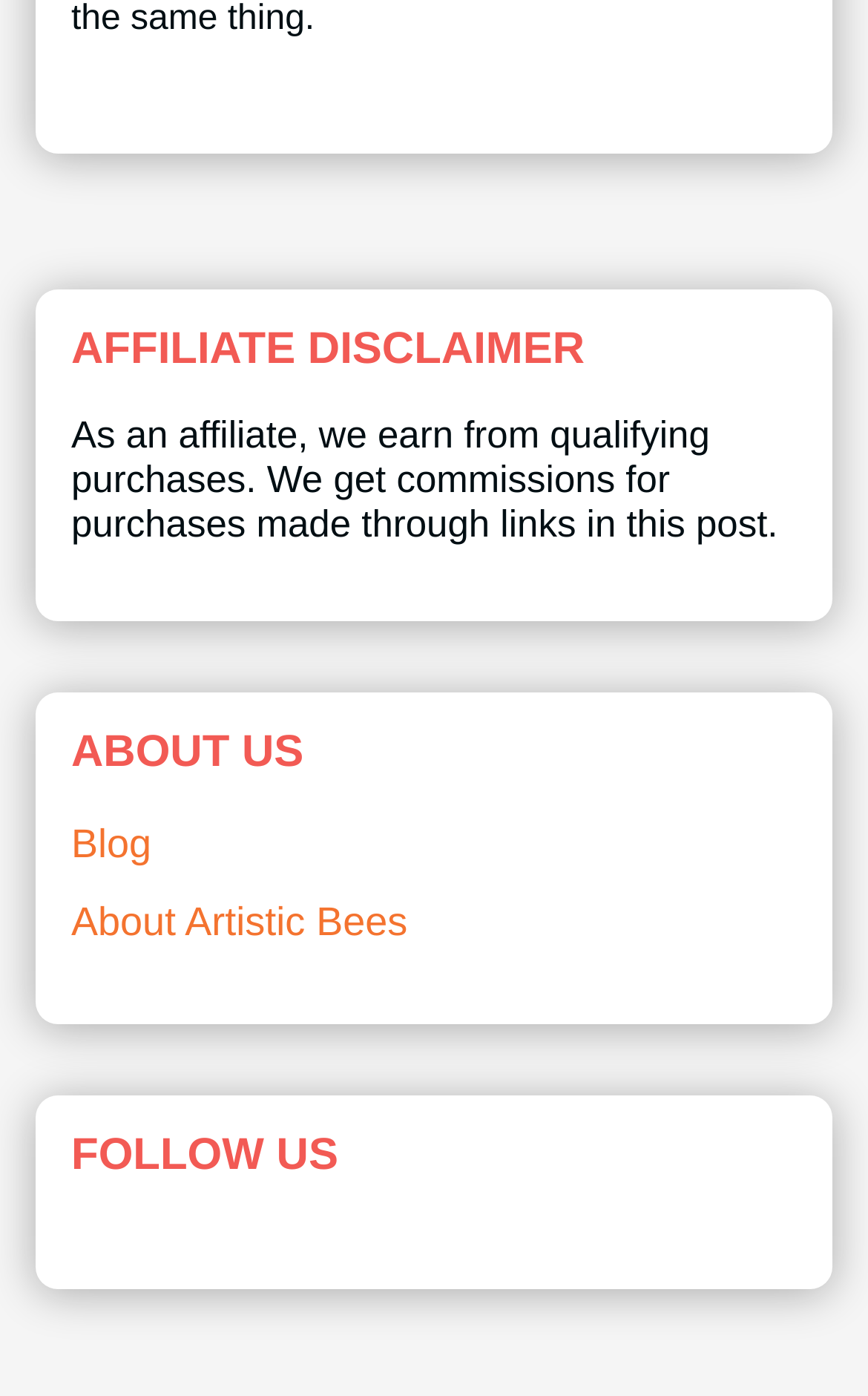Find and provide the bounding box coordinates for the UI element described with: "Blog".

[0.082, 0.588, 0.174, 0.62]